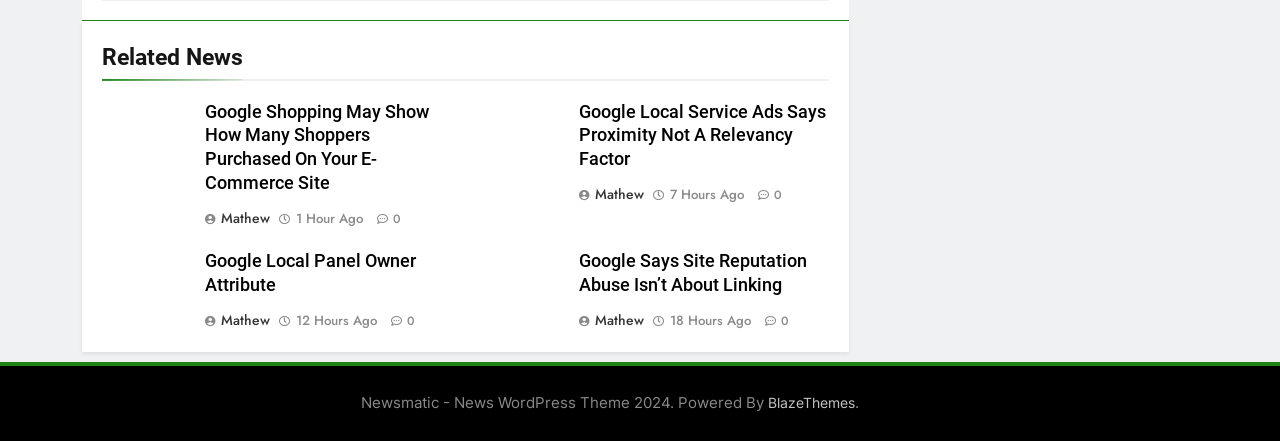Please provide the bounding box coordinate of the region that matches the element description: 18 hours ago18 hours ago. Coordinates should be in the format (top-left x, top-left y, bottom-right x, bottom-right y) and all values should be between 0 and 1.

[0.523, 0.708, 0.587, 0.748]